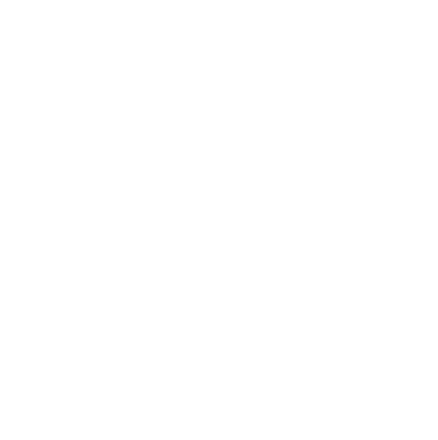Kindly respond to the following question with a single word or a brief phrase: 
What is the promotional label on the remote control?

Sale!